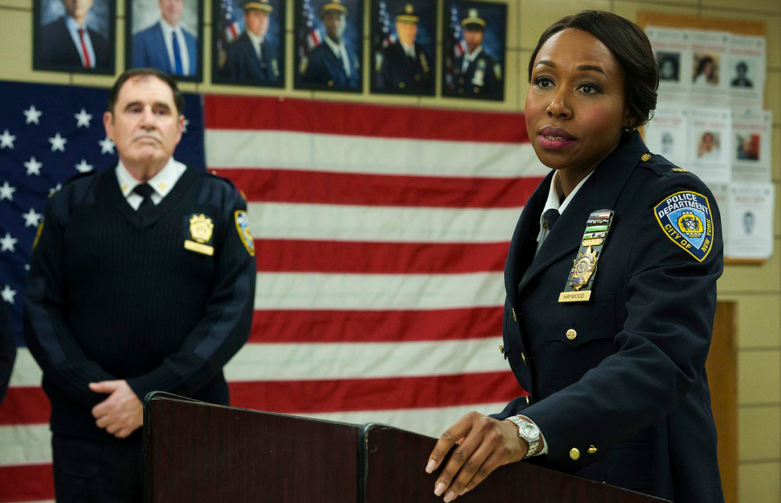Give a one-word or short phrase answer to the question: 
When is the show 'East New York' set to premiere?

October 3rd